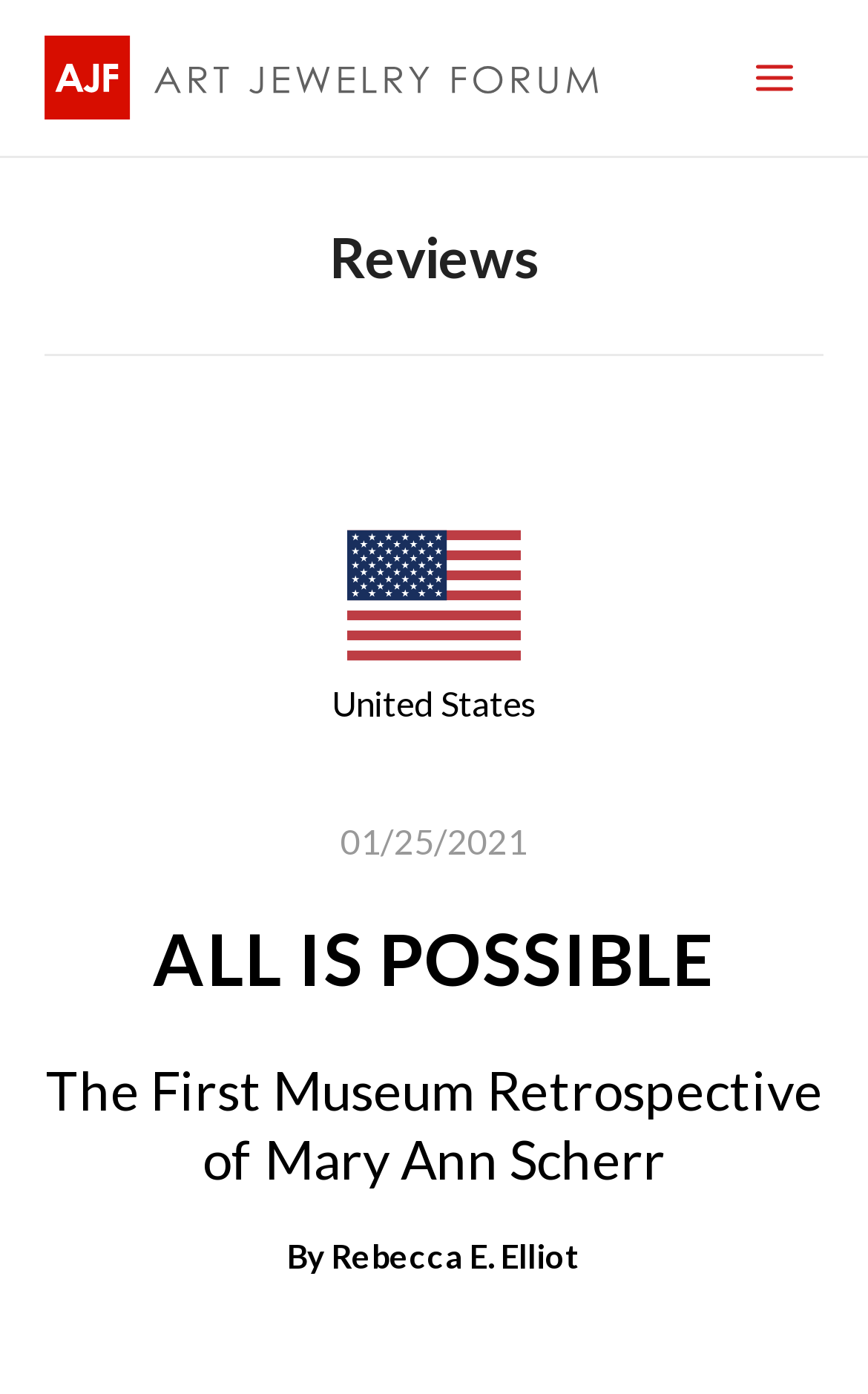Based on the element description Main Menu, identify the bounding box coordinates for the UI element. The coordinates should be in the format (top-left x, top-left y, bottom-right x, bottom-right y) and within the 0 to 1 range.

[0.838, 0.021, 0.949, 0.09]